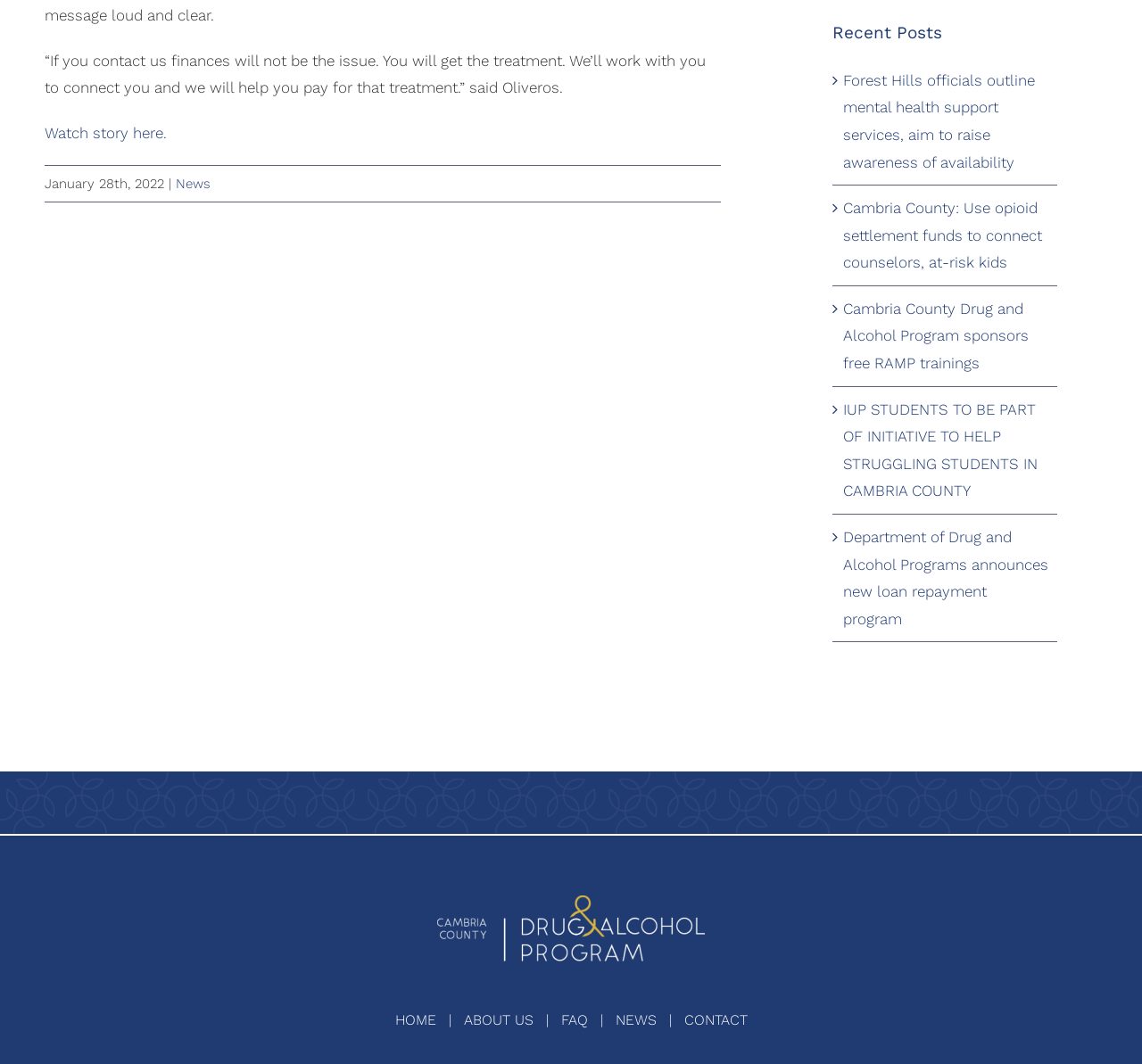Identify the bounding box for the described UI element: "Watch story here.".

[0.039, 0.116, 0.146, 0.133]